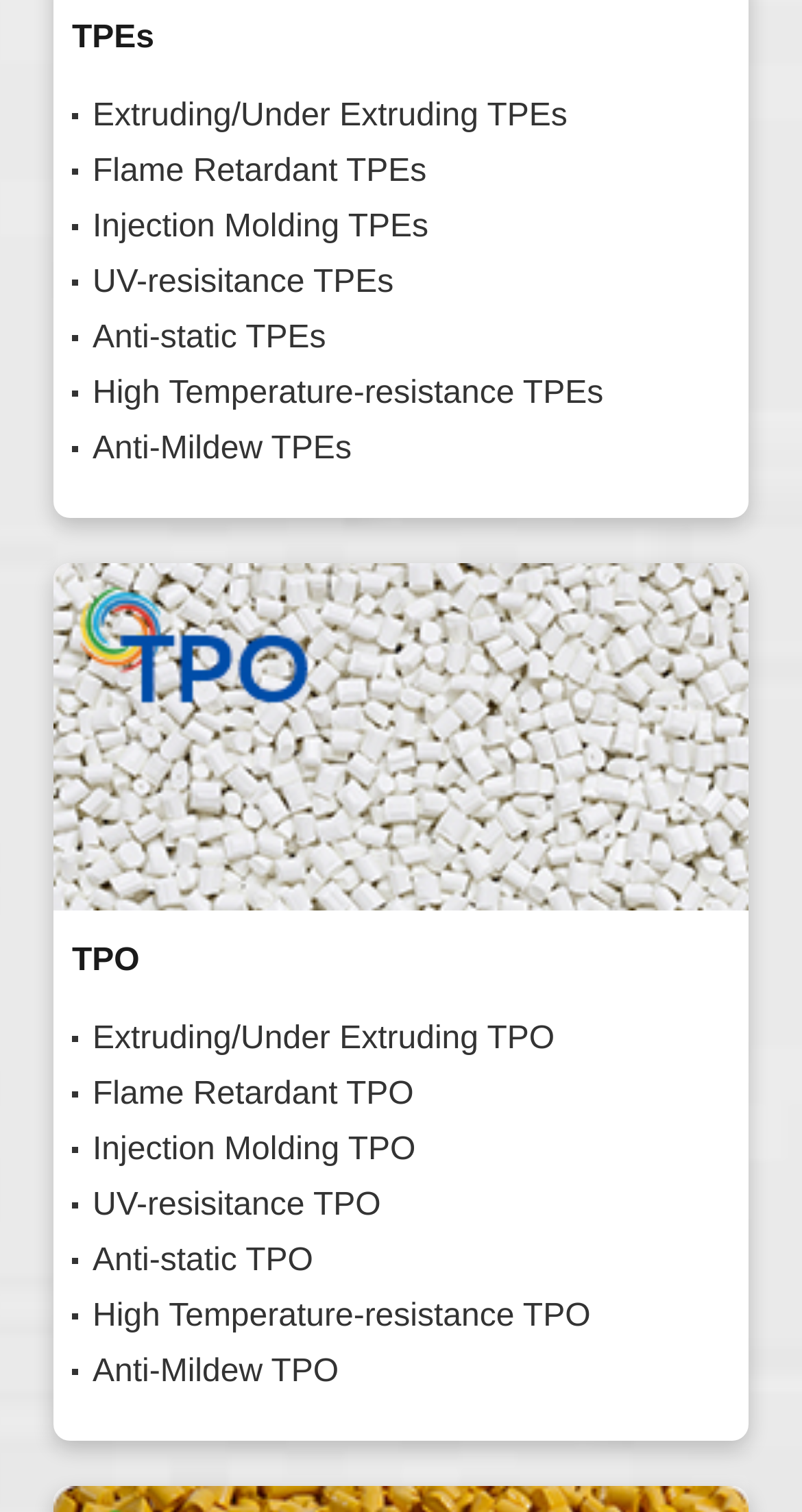Find the bounding box coordinates of the element's region that should be clicked in order to follow the given instruction: "Click on TPEs". The coordinates should consist of four float numbers between 0 and 1, i.e., [left, top, right, bottom].

[0.09, 0.014, 0.91, 0.038]